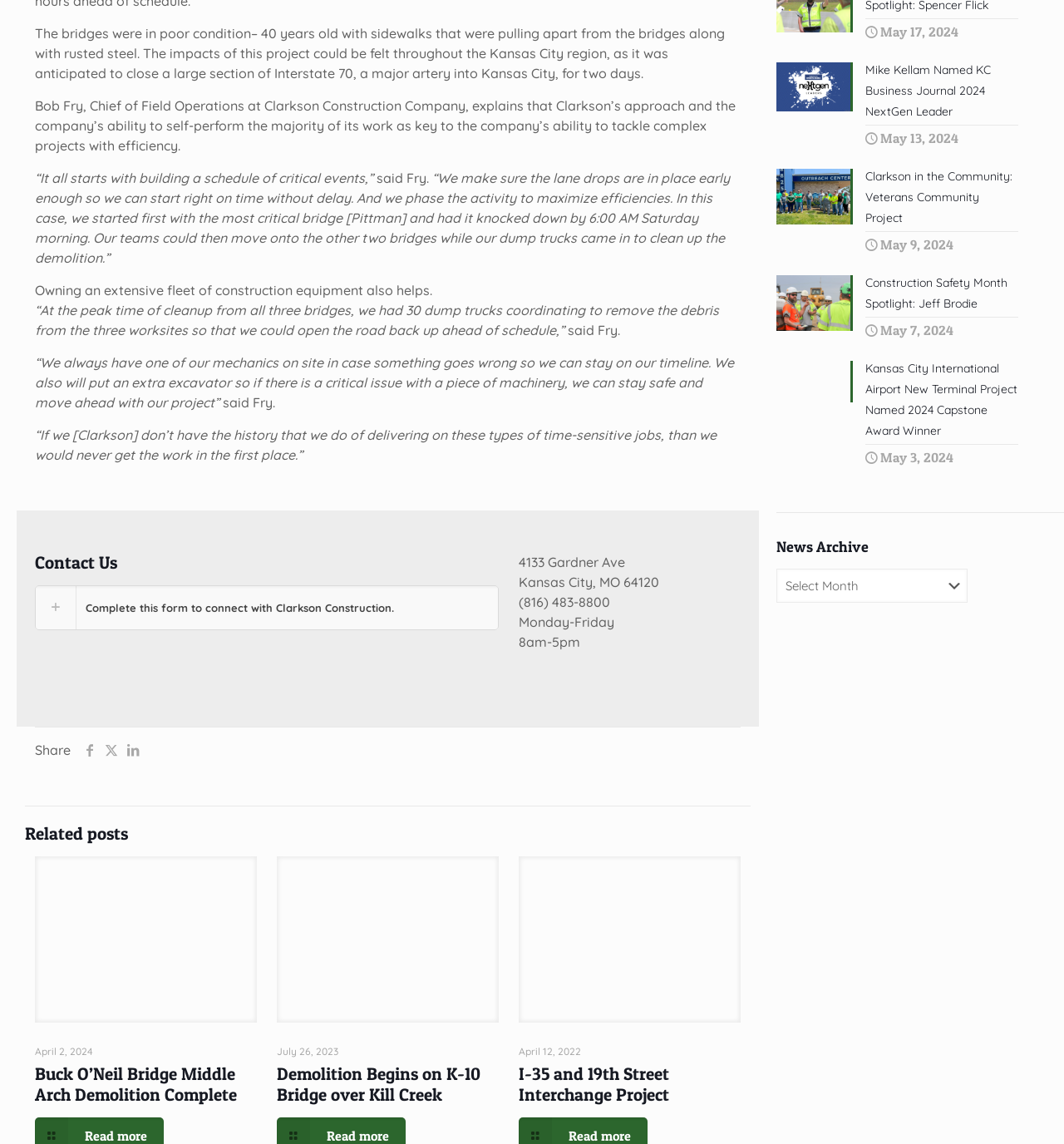What is the name of the bridge whose middle arch demolition was completed?
Answer with a single word or phrase, using the screenshot for reference.

Buck O'Neil Bridge